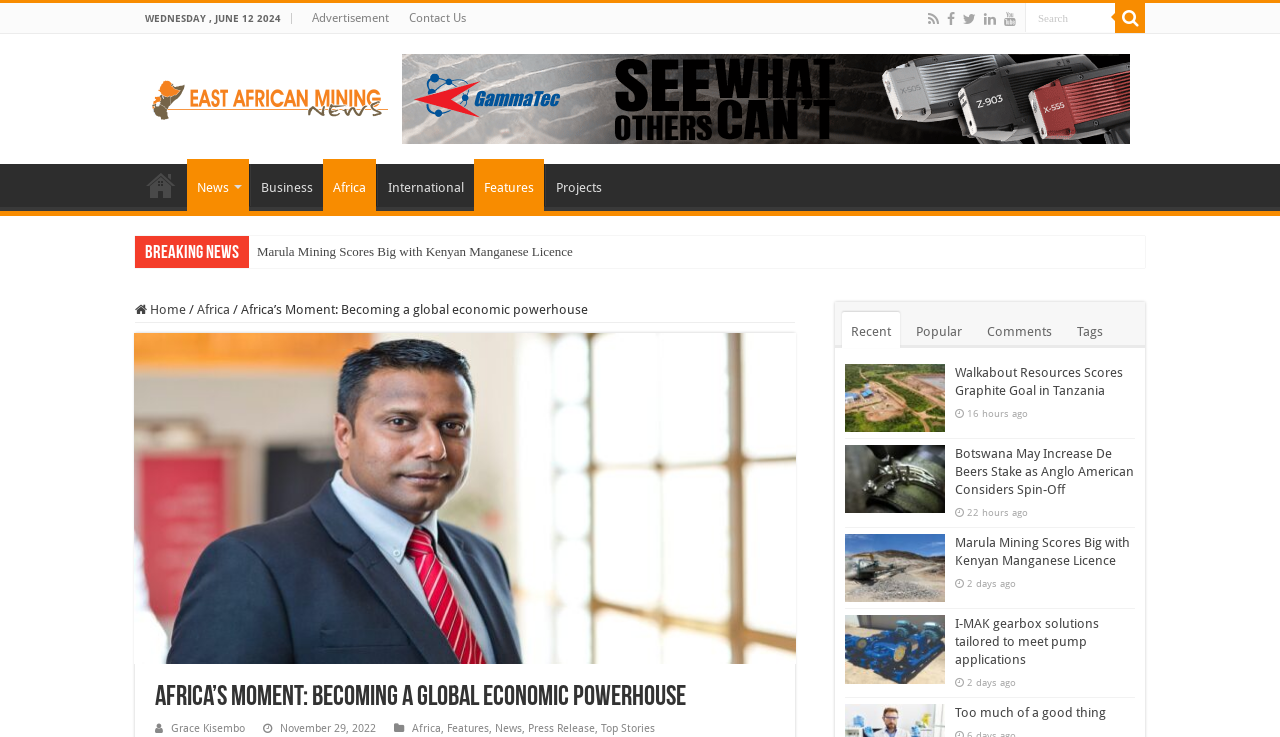How long ago was the article 'Marula Mining Scores Big with Kenyan Manganese Licence' published?
Can you provide an in-depth and detailed response to the question?

I found the time of publication by looking at the article heading 'Marula Mining Scores Big with Kenyan Manganese Licence' and its corresponding metadata, which includes the time of publication '2 days ago'.